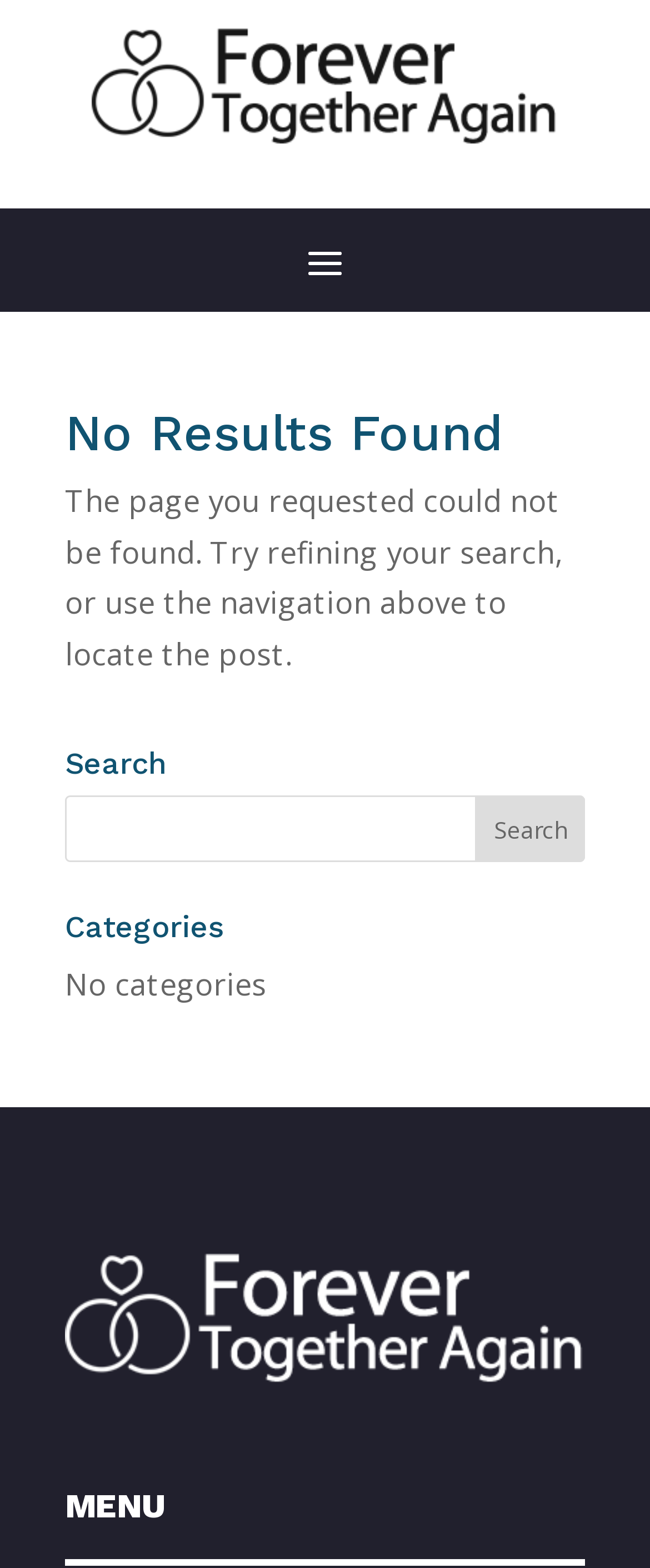Locate and generate the text content of the webpage's heading.

No Results Found